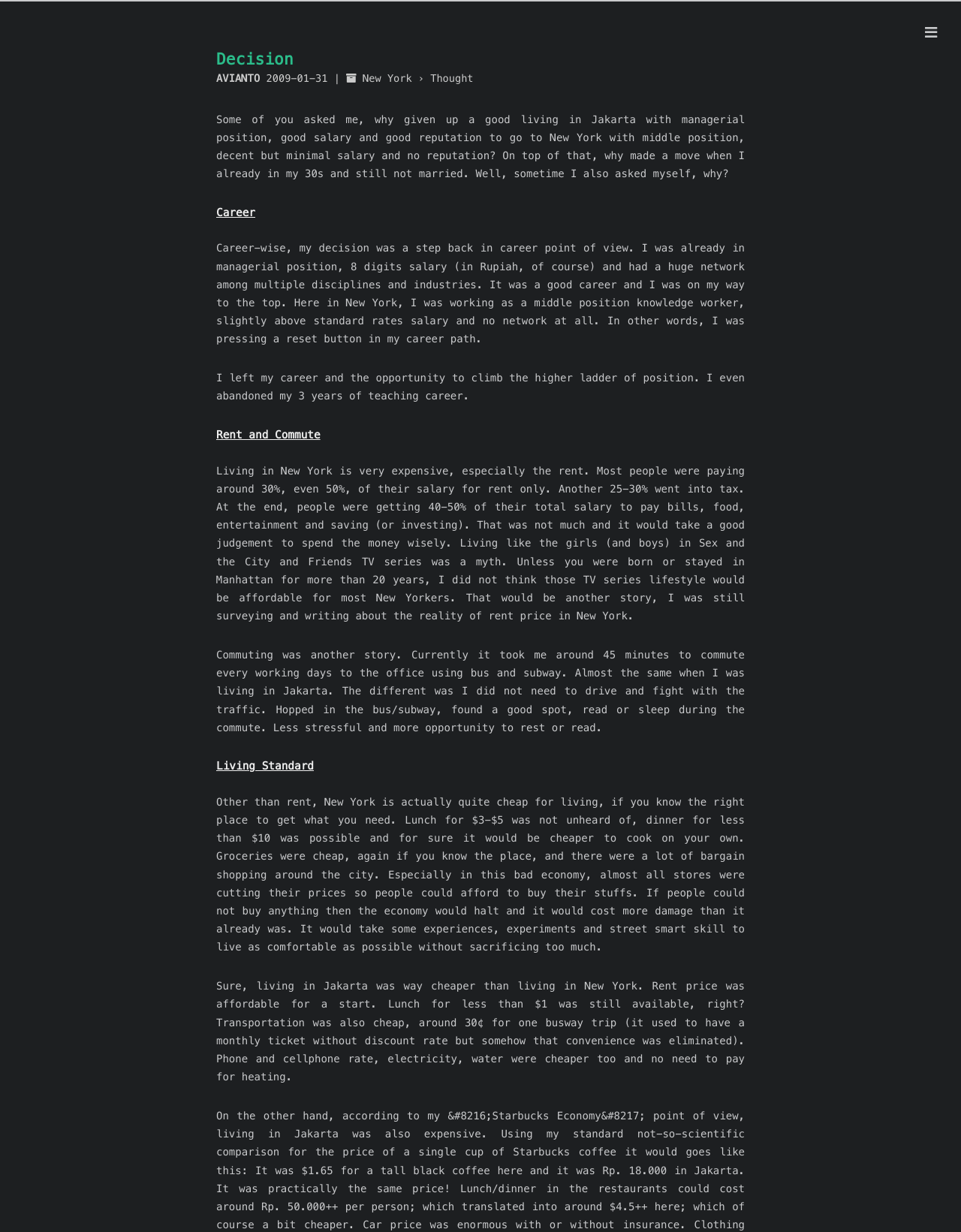Explain the contents of the webpage comprehensively.

This webpage appears to be a personal blog or journal entry, with the title "Decision" at the top. The author's name, "AVIANTO", is displayed prominently below the title, along with the date "2009-01-31". There is a navigation menu at the top right corner of the page, labeled "Menu".

The main content of the page is divided into four sections, each with a heading: "Career Career", "Rent and Commute Rent and Commute", "Living Standard Living Standard", and an introductory section without a heading.

The introductory section explains the author's decision to leave a good living in Jakarta, Indonesia, to move to New York, USA, despite having a managerial position, good salary, and good reputation. The author wonders why they made this decision, especially considering their age and marital status.

The "Career Career" section describes the author's career setback, going from a managerial position in Jakarta to a middle-position knowledge worker in New York, with a significant reduction in salary and network.

The "Rent and Commute Rent and Commute" section discusses the high cost of living in New York, particularly rent, which can take up to 50% of one's salary. The author also compares commuting in New York to Jakarta, noting that while it takes a similar amount of time, it is less stressful and allows for more opportunities to rest or read.

The "Living Standard Living Standard" section explains that while rent is expensive, other living costs in New York can be relatively cheap if one knows where to find deals. The author compares the cost of living in New York to Jakarta, noting that Jakarta is significantly cheaper.

Throughout the page, there are several links, including "New York" and "Thought", which may lead to related articles or categories.